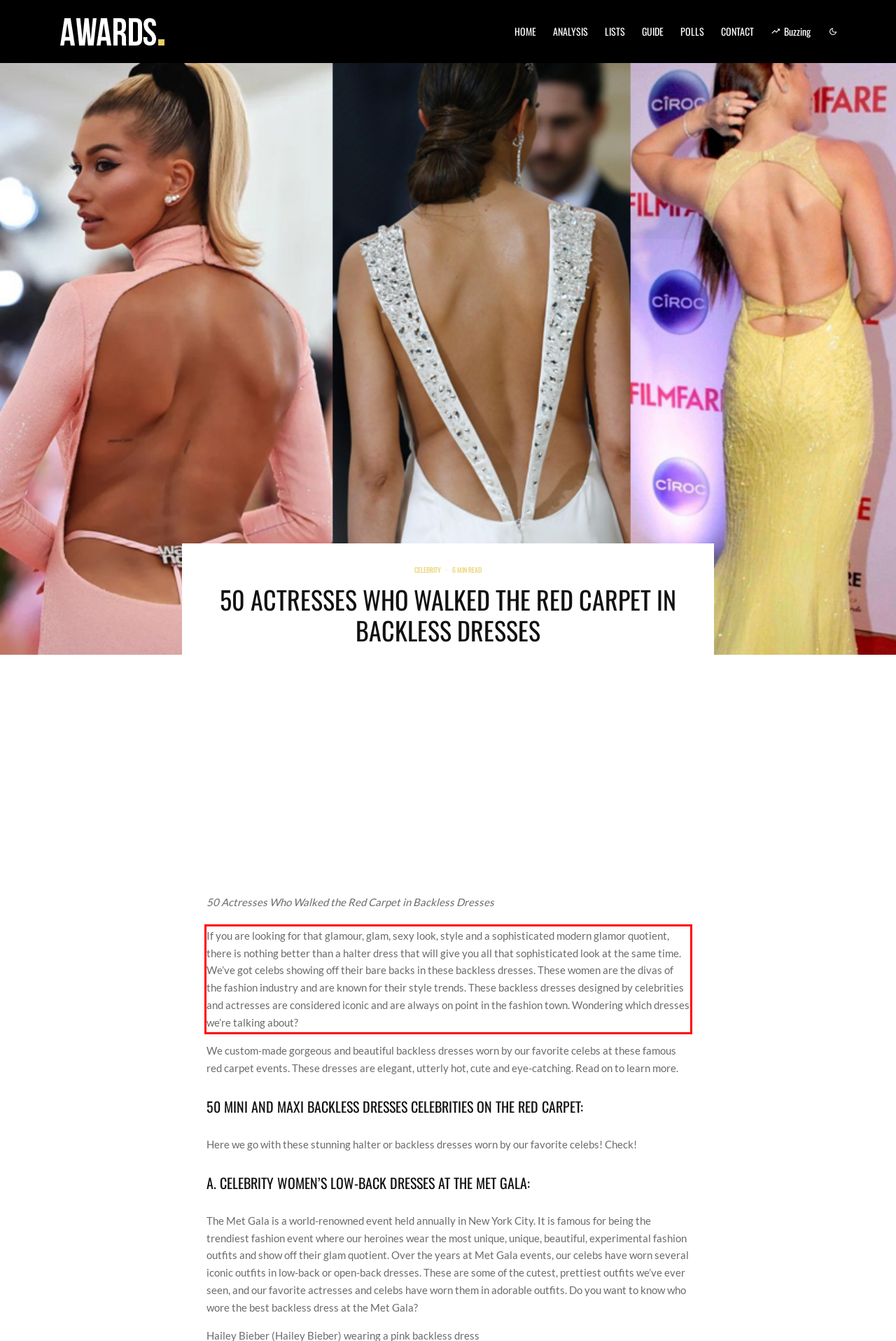Identify the text inside the red bounding box in the provided webpage screenshot and transcribe it.

If you are looking for that glamour, glam, sexy look, style and a sophisticated modern glamor quotient, there is nothing better than a halter dress that will give you all that sophisticated look at the same time. We’ve got celebs showing off their bare backs in these backless dresses. These women are the divas of the fashion industry and are known for their style trends. These backless dresses designed by celebrities and actresses are considered iconic and are always on point in the fashion town. Wondering which dresses we’re talking about?